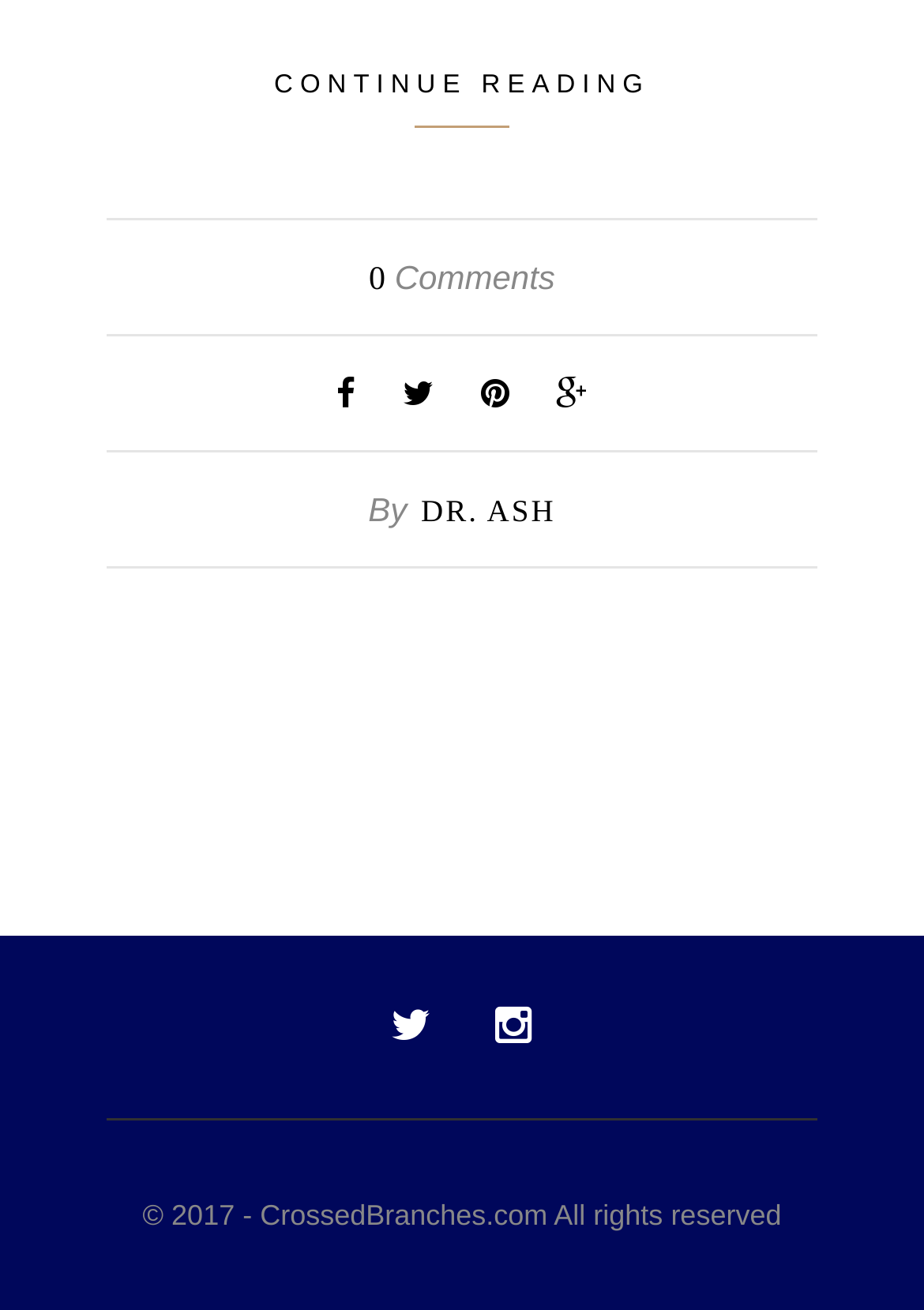Using the description "Continue Reading", locate and provide the bounding box of the UI element.

[0.115, 0.044, 0.885, 0.098]